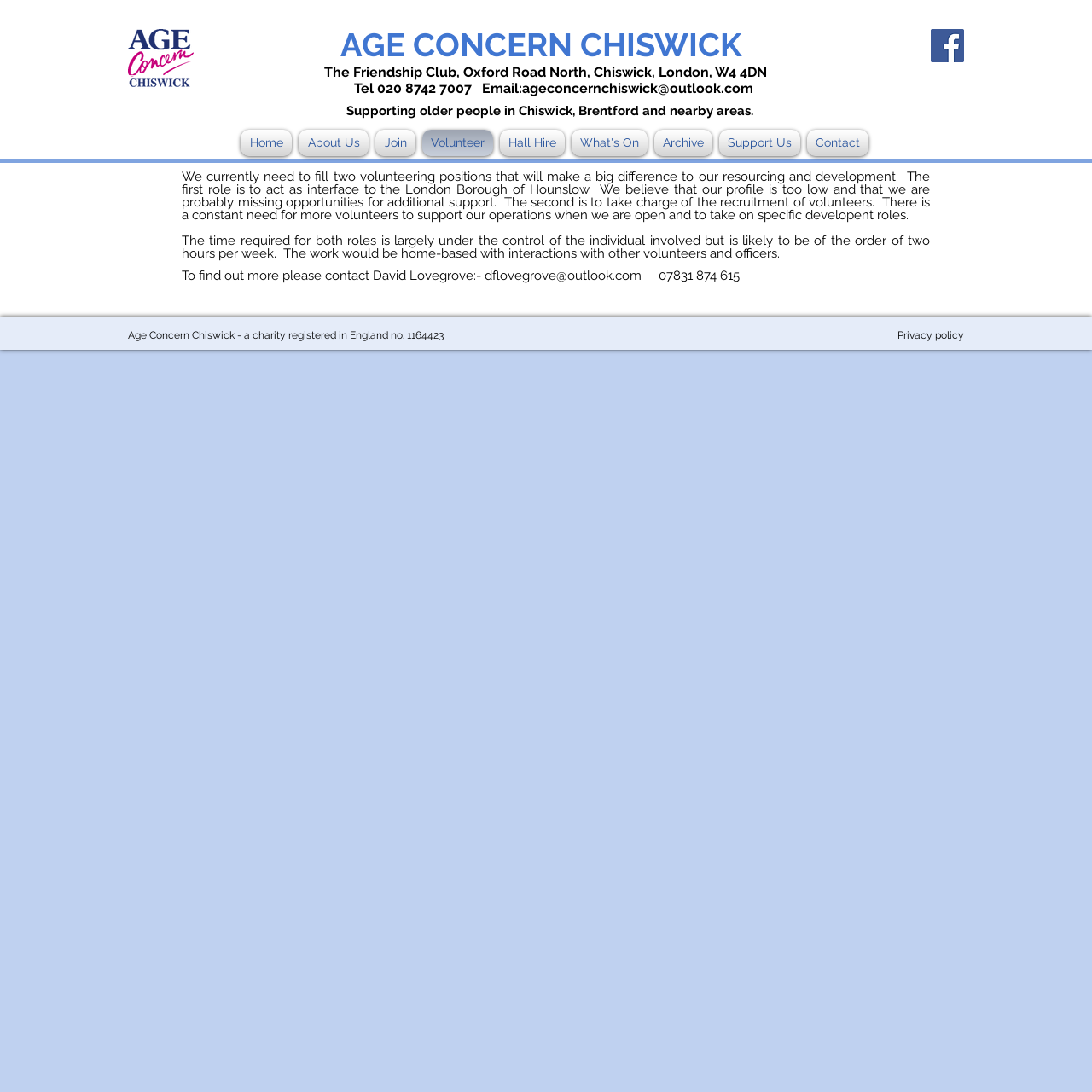Provide the bounding box coordinates of the HTML element described by the text: "Plan B's Cloud Services". The coordinates should be in the format [left, top, right, bottom] with values between 0 and 1.

None